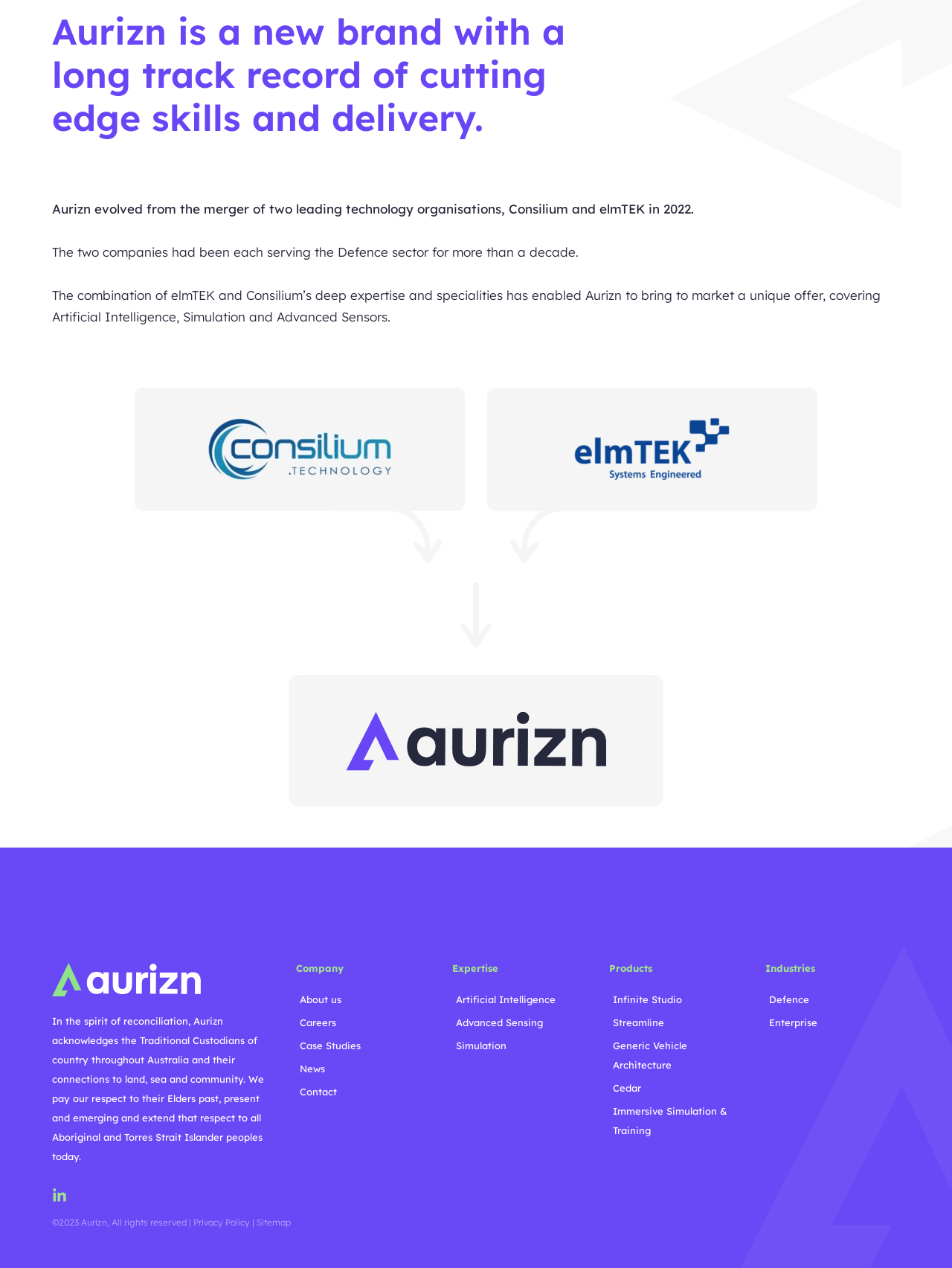Locate the bounding box coordinates of the element to click to perform the following action: 'Click Artificial Intelligence'. The coordinates should be given as four float values between 0 and 1, in the form of [left, top, right, bottom].

[0.475, 0.78, 0.616, 0.796]